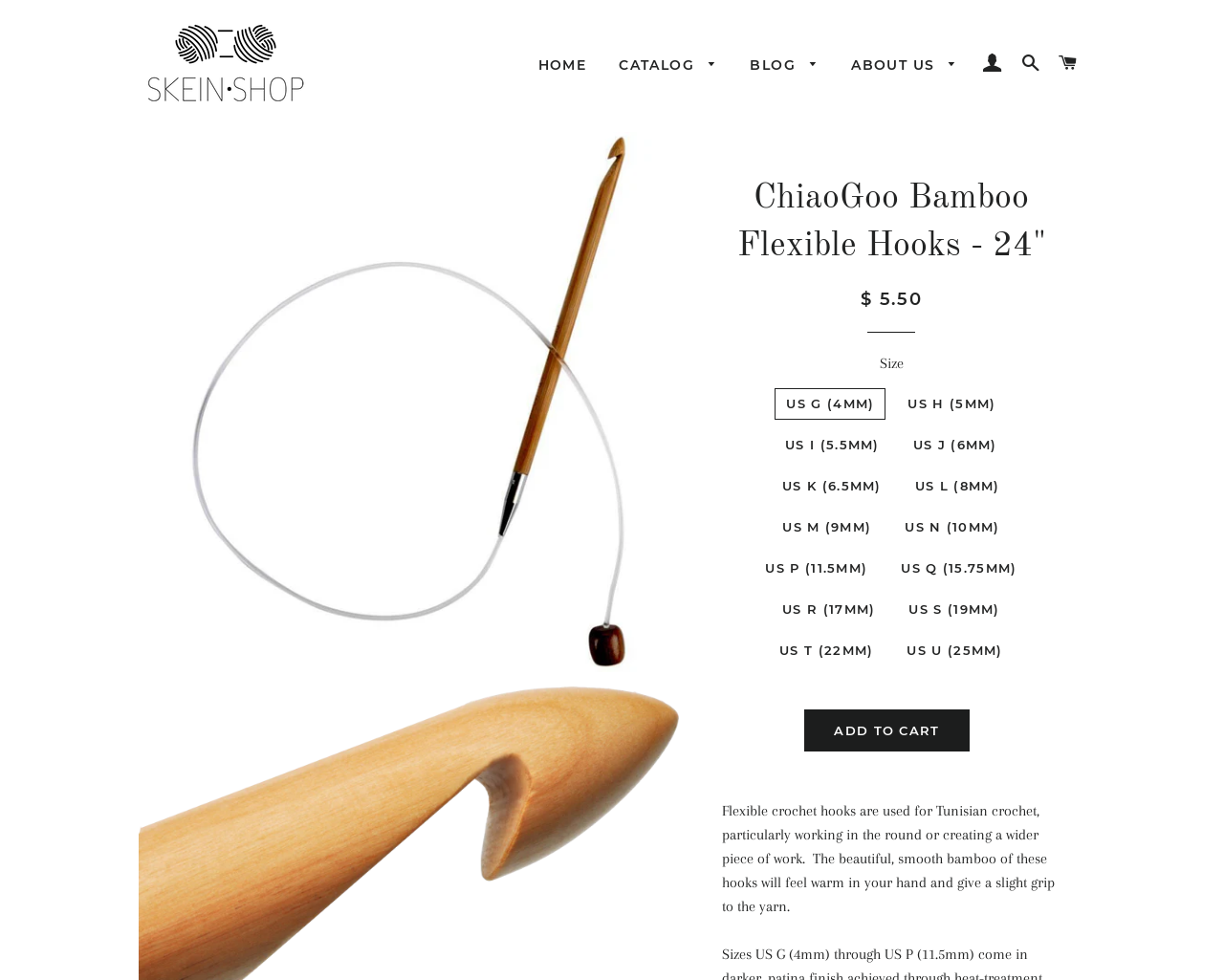How many size options are available for the ChiaoGoo Bamboo Flexible Hooks? Observe the screenshot and provide a one-word or short phrase answer.

12